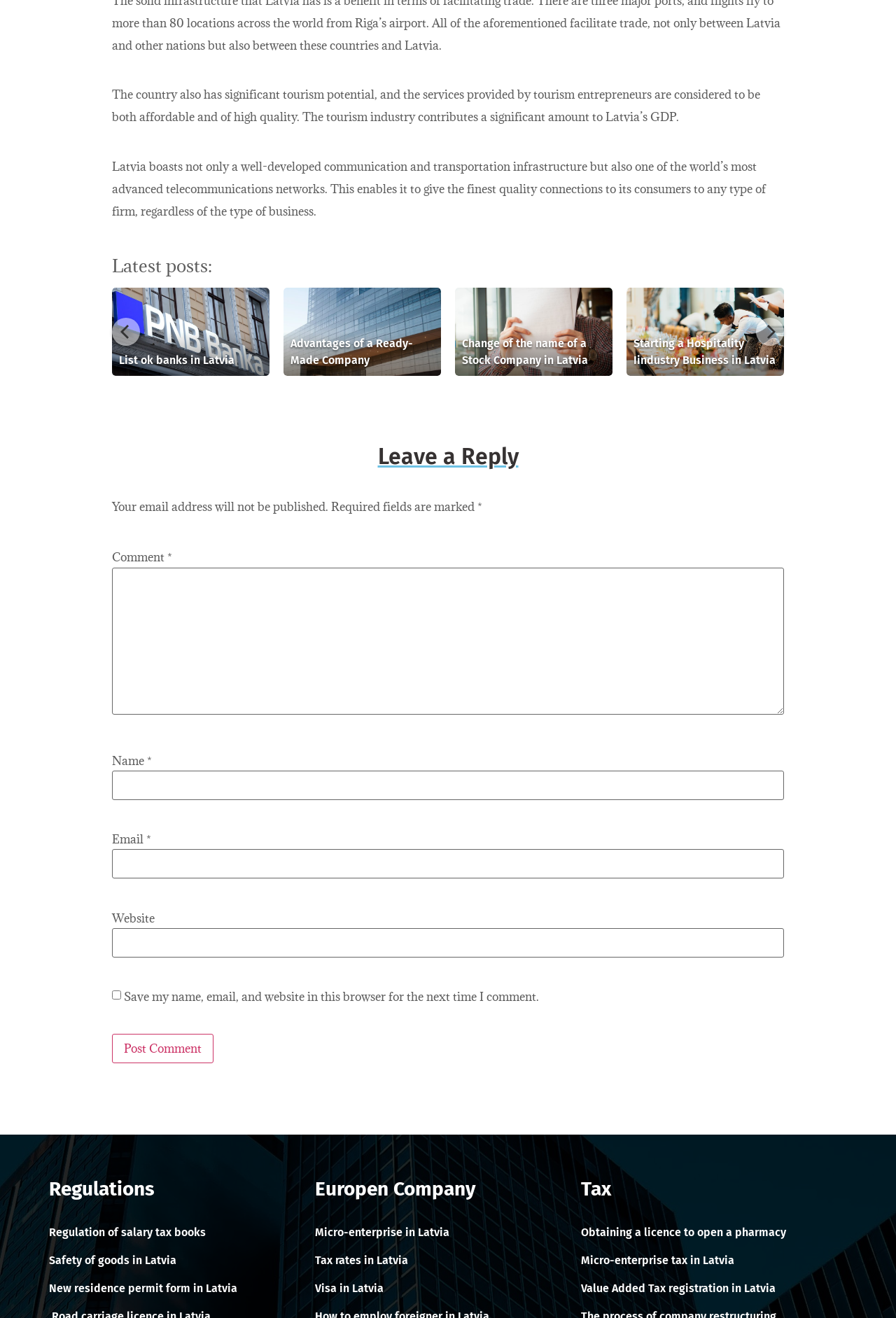How many links are there under 'Regulations'?
Using the image as a reference, deliver a detailed and thorough answer to the question.

I counted the number of links under the heading 'Regulations' and found three links: 'Regulation of salary tax books', 'Safety of goods in Latvia', and 'New residence permit form in Latvia'.